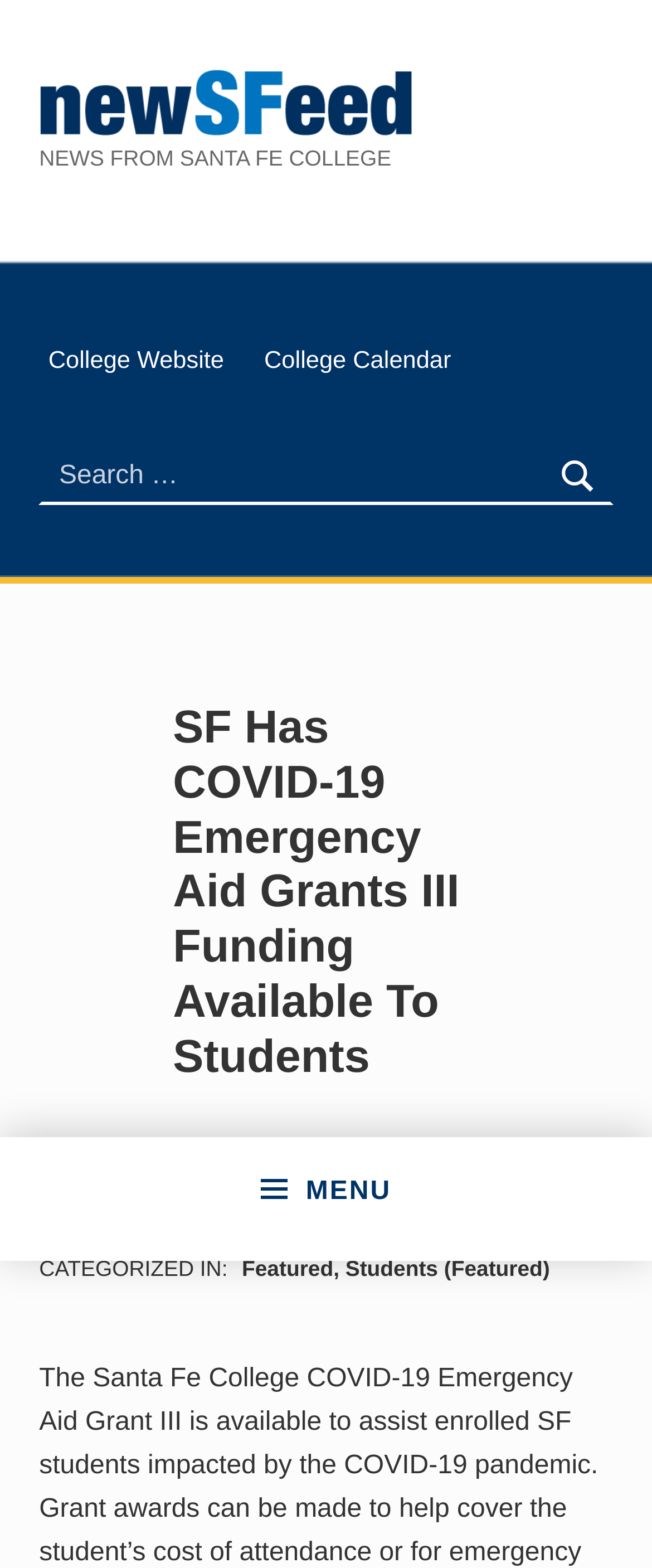Identify the bounding box coordinates for the region to click in order to carry out this instruction: "Click the menu button". Provide the coordinates using four float numbers between 0 and 1, formatted as [left, top, right, bottom].

[0.0, 0.66, 1.0, 0.739]